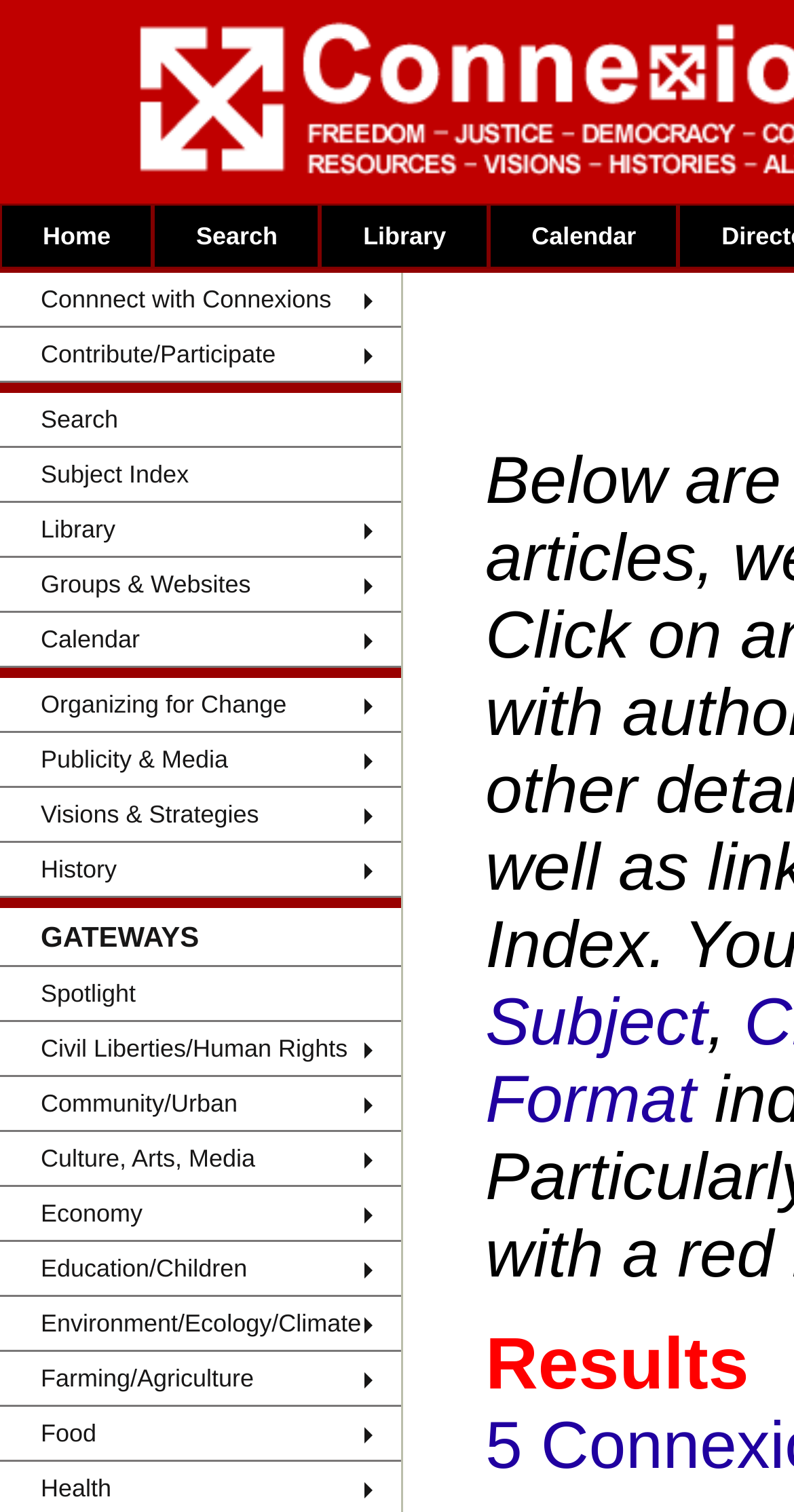Highlight the bounding box coordinates of the element you need to click to perform the following instruction: "Submit an event."

[0.616, 0.178, 0.855, 0.197]